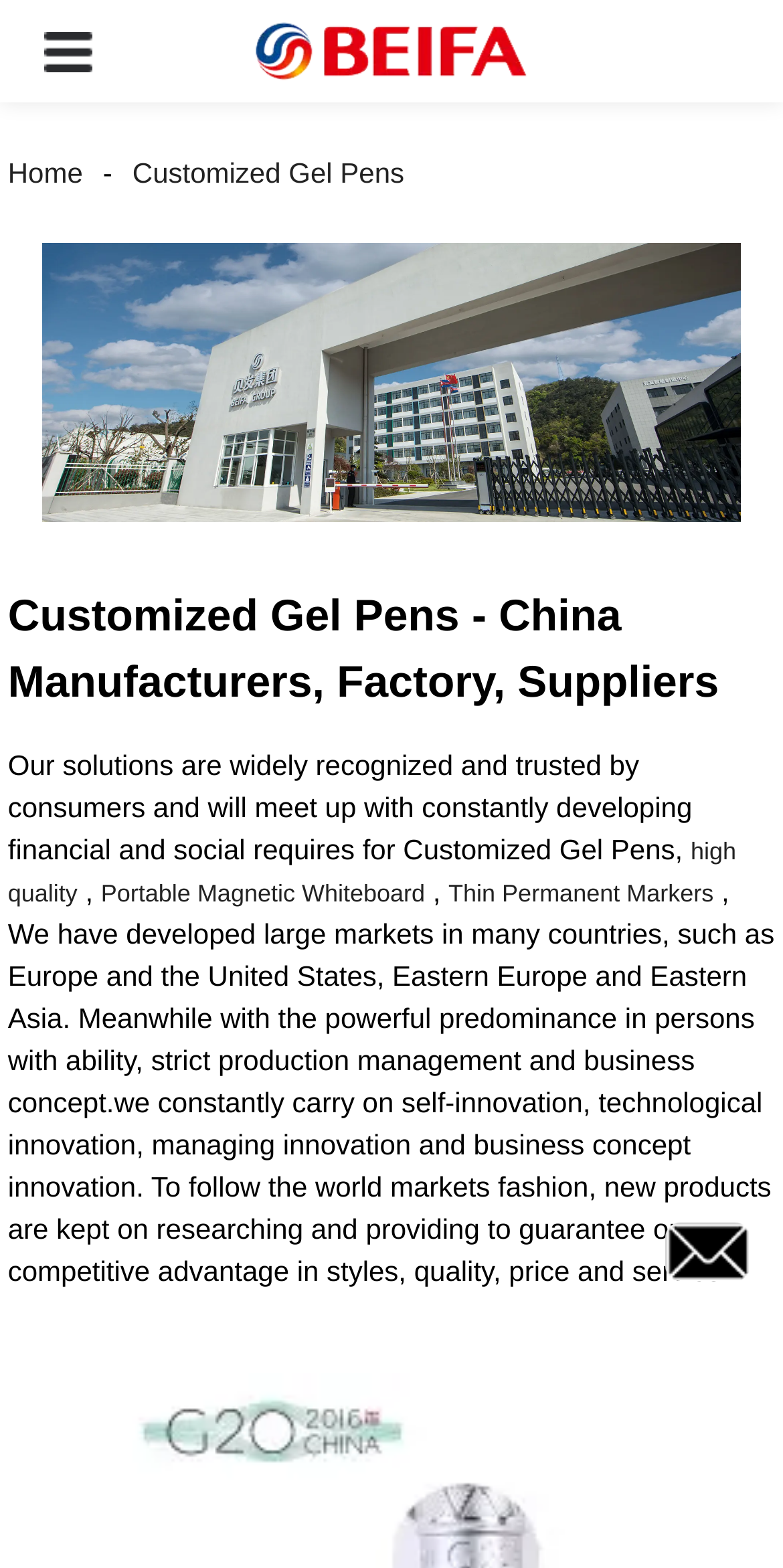Please determine the bounding box coordinates for the UI element described here. Use the format (top-left x, top-left y, bottom-right x, bottom-right y) with values bounded between 0 and 1: Home

[0.01, 0.1, 0.131, 0.12]